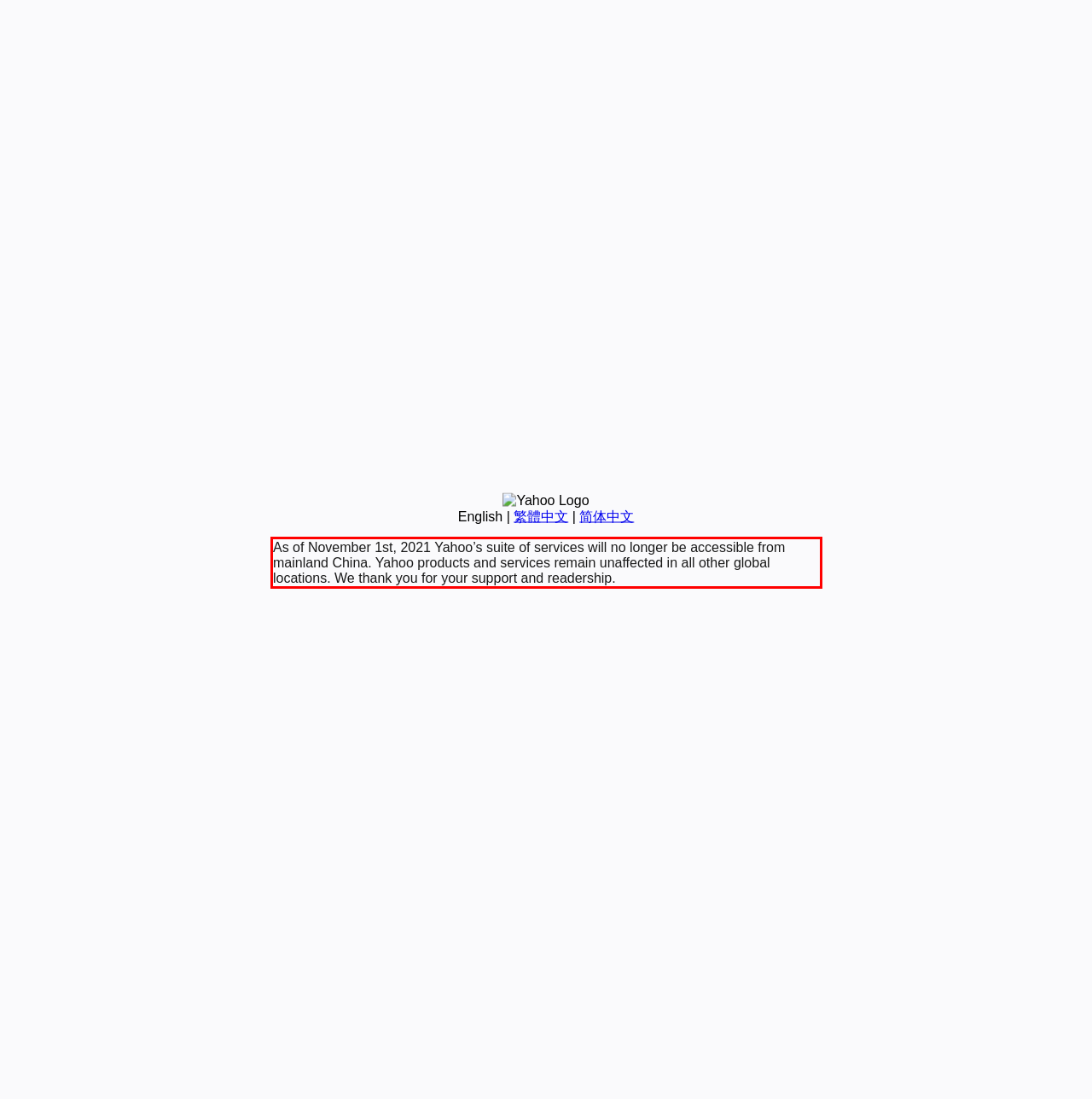By examining the provided screenshot of a webpage, recognize the text within the red bounding box and generate its text content.

As of November 1st, 2021 Yahoo’s suite of services will no longer be accessible from mainland China. Yahoo products and services remain unaffected in all other global locations. We thank you for your support and readership.